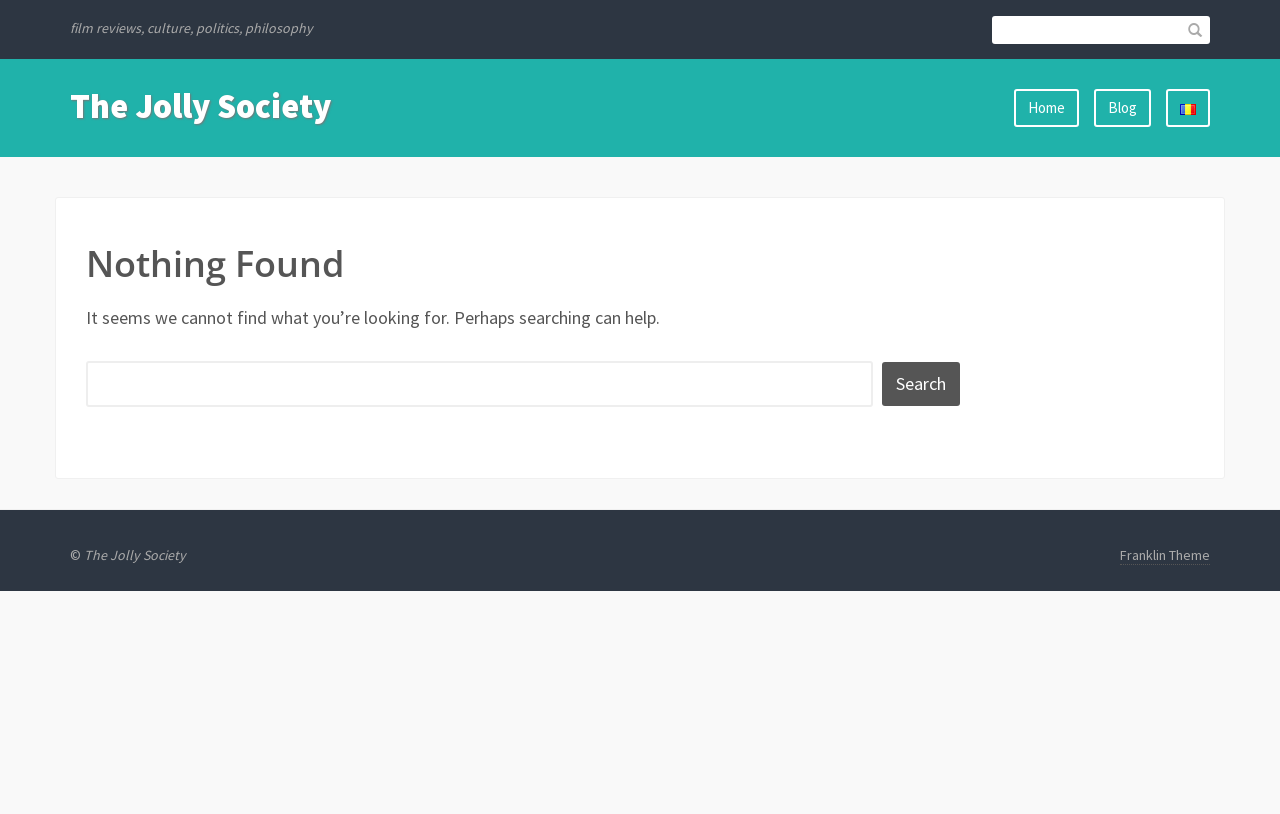What is the current page displaying?
Please provide a detailed and comprehensive answer to the question.

The main content area of the webpage has an article with a heading 'Nothing Found' and a message 'It seems we cannot find what you’re looking for. Perhaps searching can help.' This suggests that the current page is displaying a 404 error or a search result with no matches.